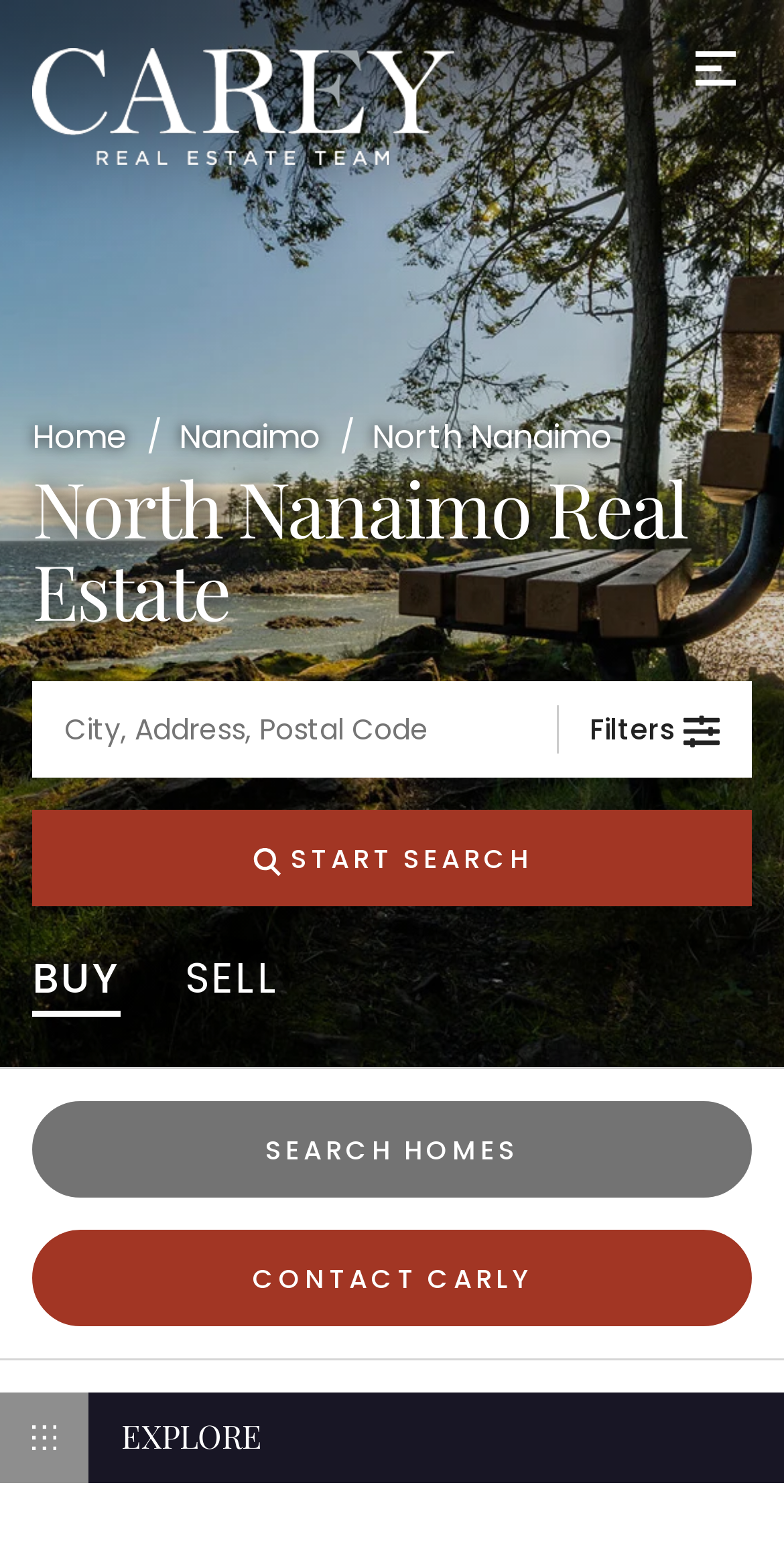Identify the bounding box of the UI component described as: "Get value".

[0.041, 0.589, 0.128, 0.65]